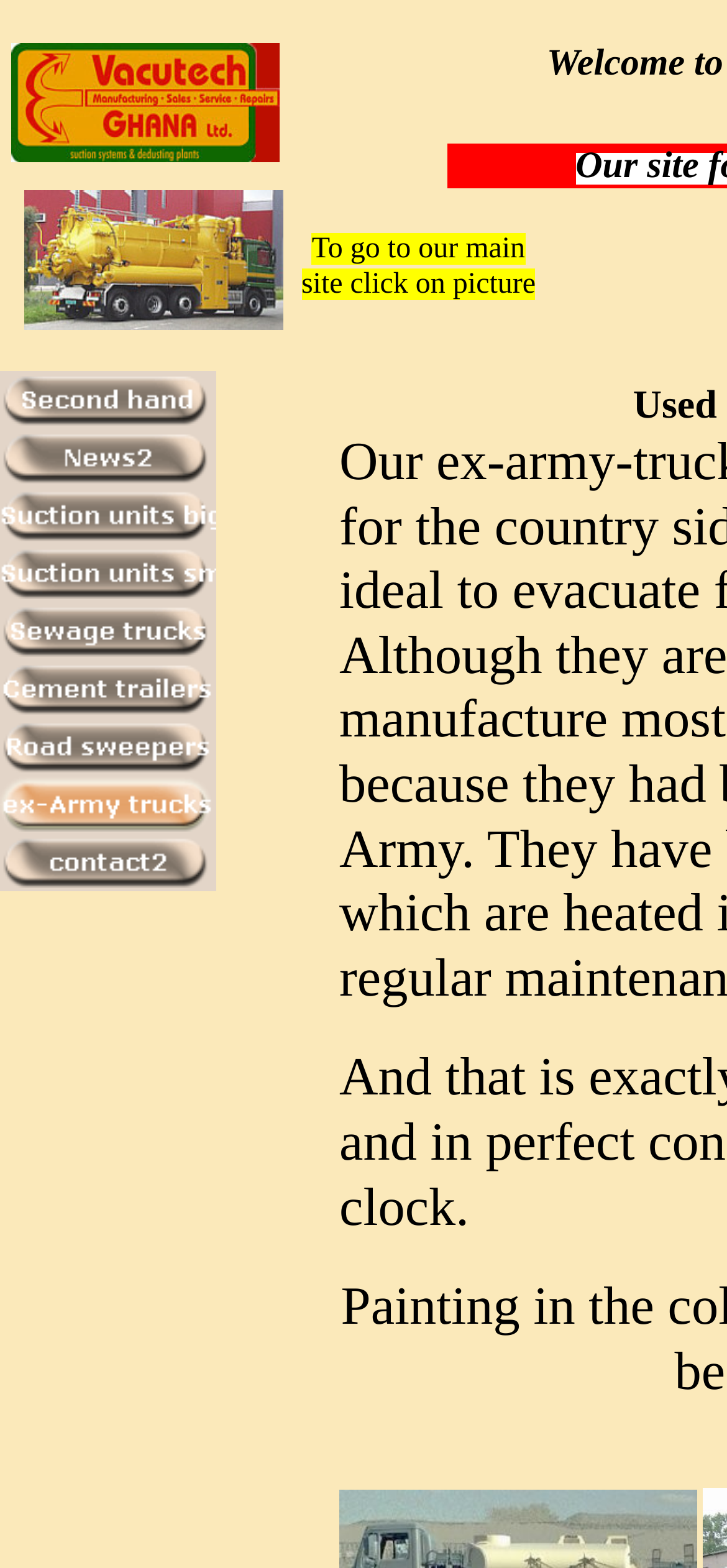Please specify the coordinates of the bounding box for the element that should be clicked to carry out this instruction: "View KOKS-megavac05 details". The coordinates must be four float numbers between 0 and 1, formatted as [left, top, right, bottom].

[0.033, 0.121, 0.39, 0.21]